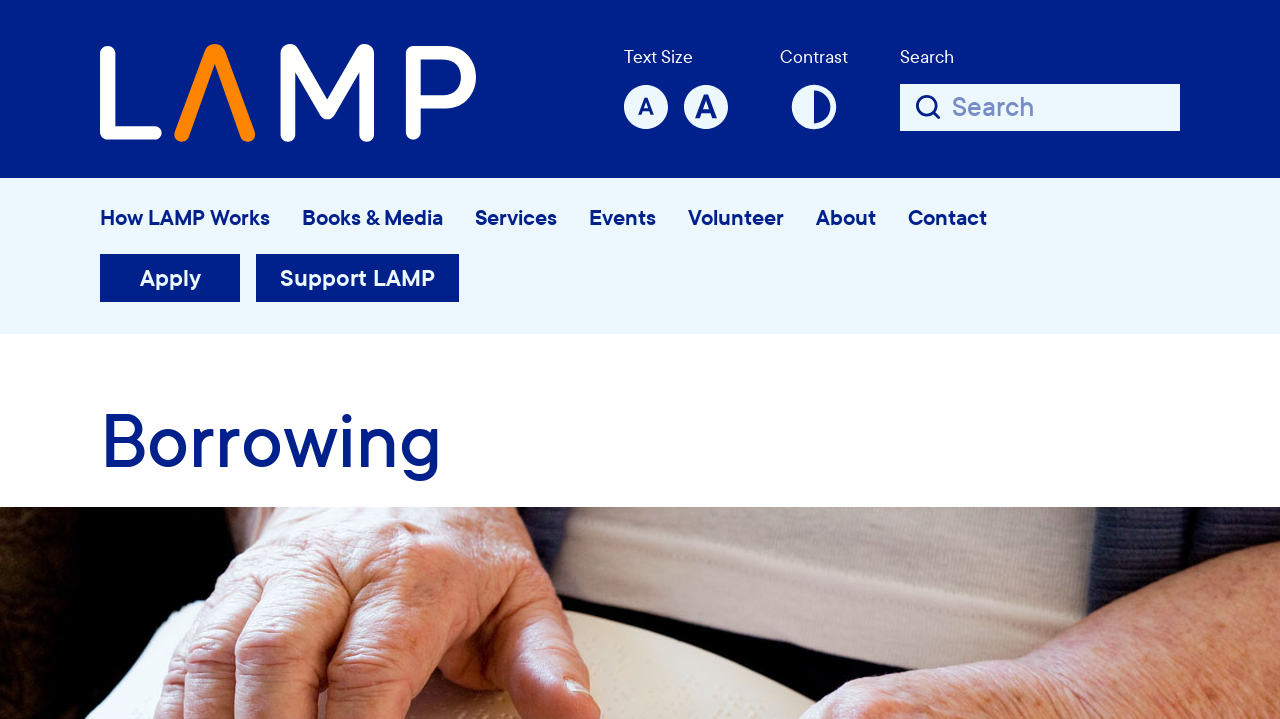What are the different sections available on the webpage?
Refer to the image and provide a thorough answer to the question.

The webpage has different sections, including 'Books & Media', 'Services', 'Events', 'About', and others, which are accessible through the links in the top navigation menu.